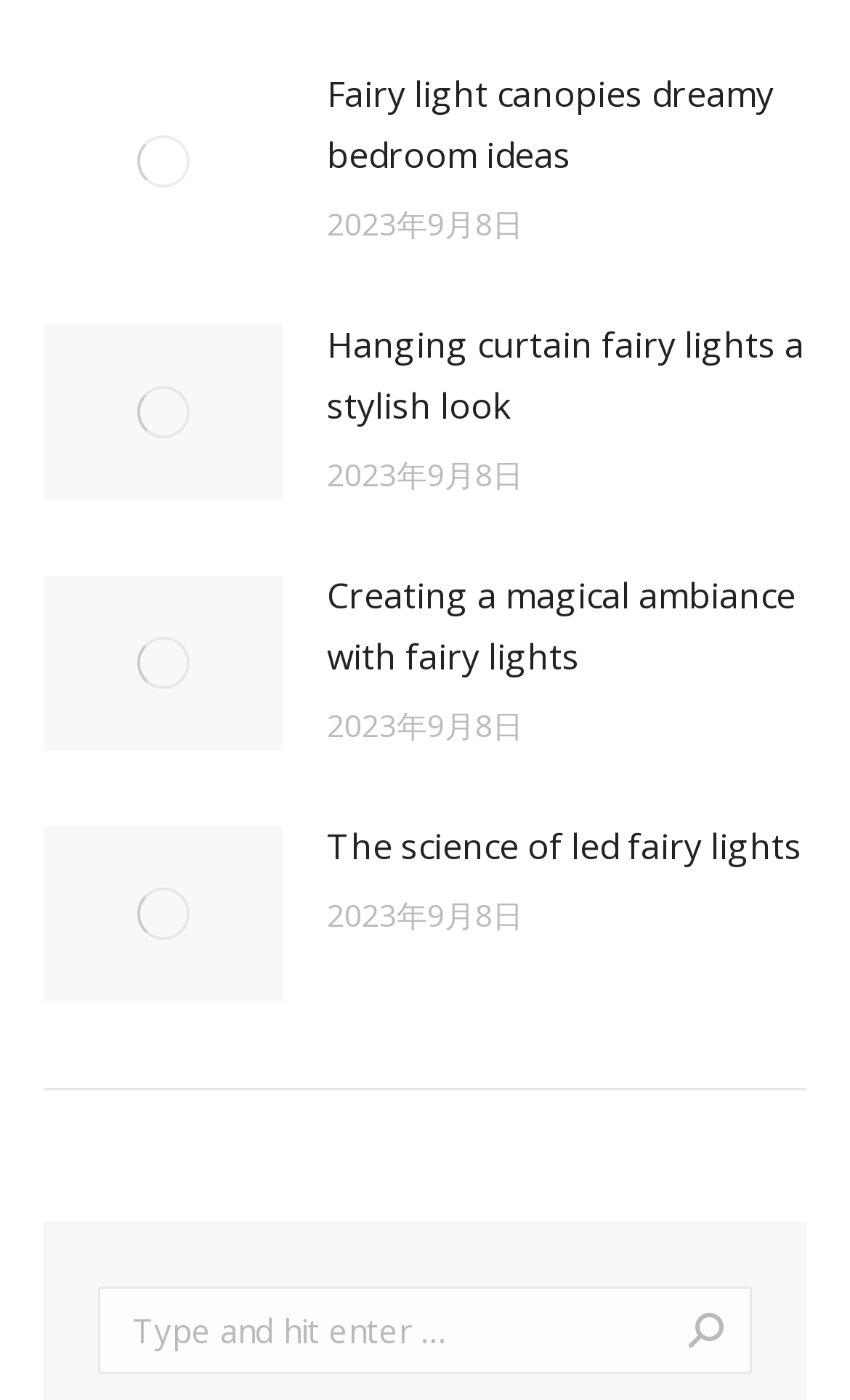Specify the bounding box coordinates of the area to click in order to execute this command: 'Search for something'. The coordinates should consist of four float numbers ranging from 0 to 1, and should be formatted as [left, top, right, bottom].

[0.115, 0.919, 0.885, 0.981]